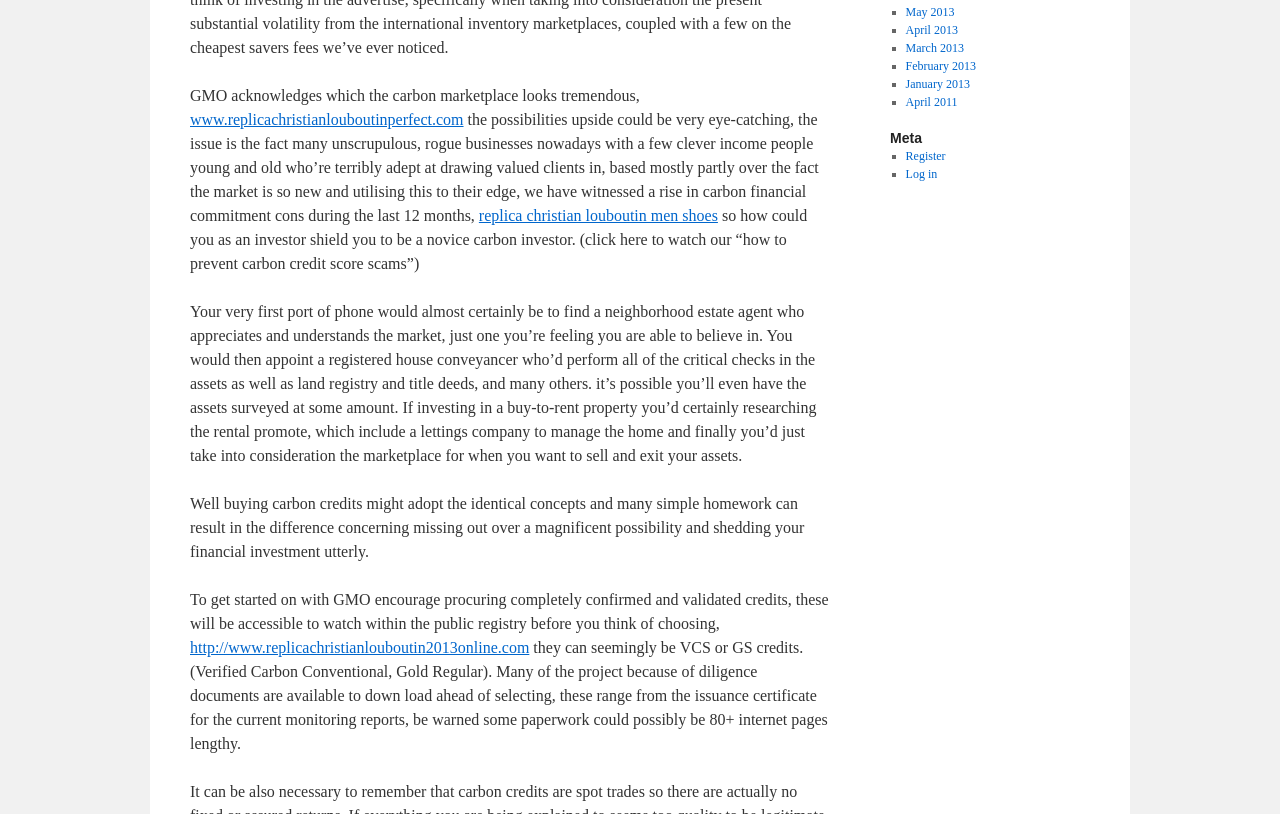Please find the bounding box coordinates in the format (top-left x, top-left y, bottom-right x, bottom-right y) for the given element description. Ensure the coordinates are floating point numbers between 0 and 1. Description: replica christian louboutin men shoes

[0.374, 0.255, 0.561, 0.276]